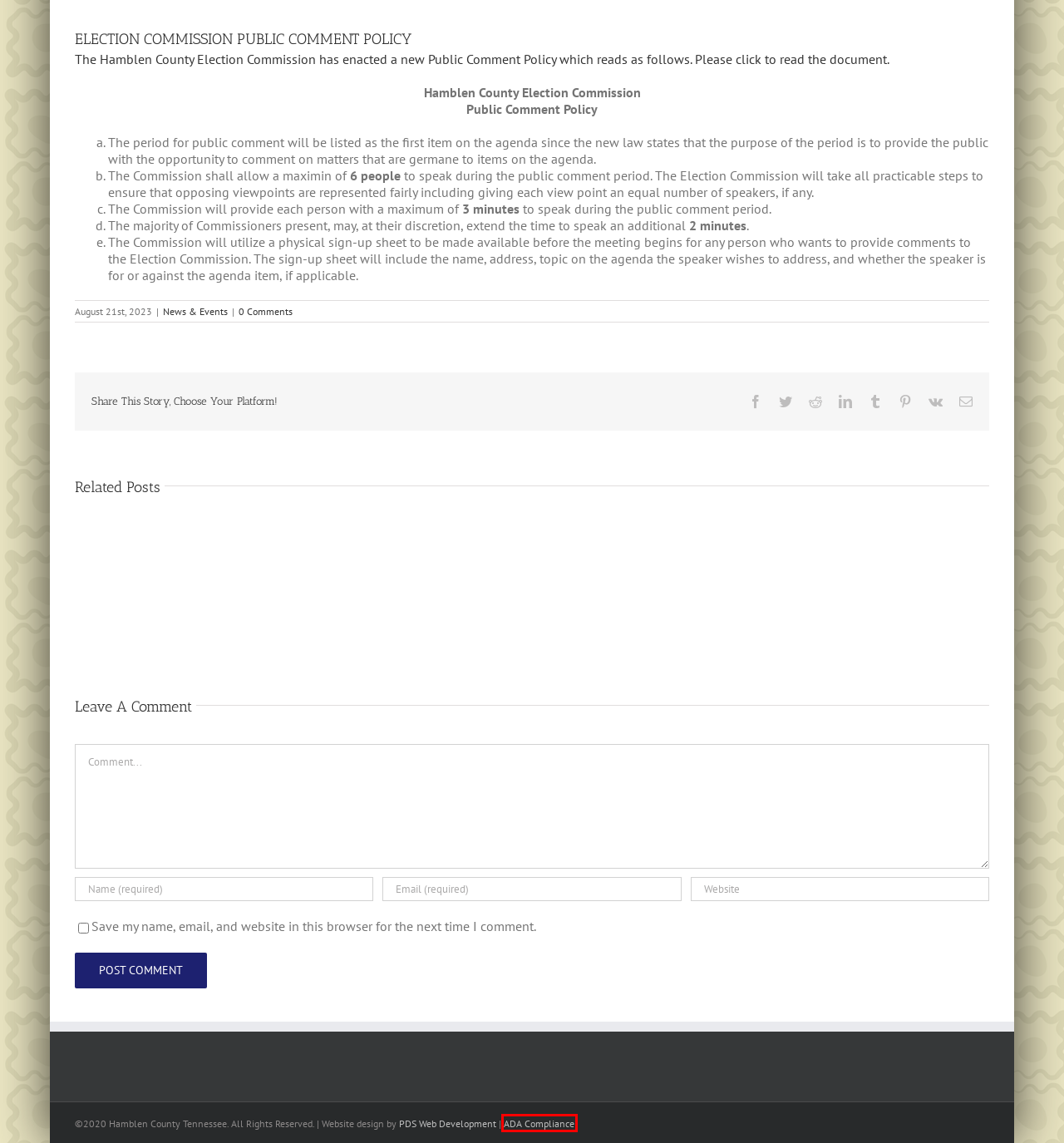You have a screenshot of a webpage with a red rectangle bounding box around a UI element. Choose the best description that matches the new page after clicking the element within the bounding box. The candidate descriptions are:
A. HCLB COMMITTEE MEETINGS - Hamblen County Government
B. ADA Compliance - Hamblen County Government
C. Frequently Asked Questions - Hamblen County Government
D. Links - Hamblen County Government
E. Industrial Development Board of the City of Morristown - Hamblen County Government
F. Public Notice - Hamblen County Government
G. PUBLIC NOTICE-JUNE 2024 BUDGET MEETING SCHEDULE - Hamblen County Government
H. Home page - PDS

B